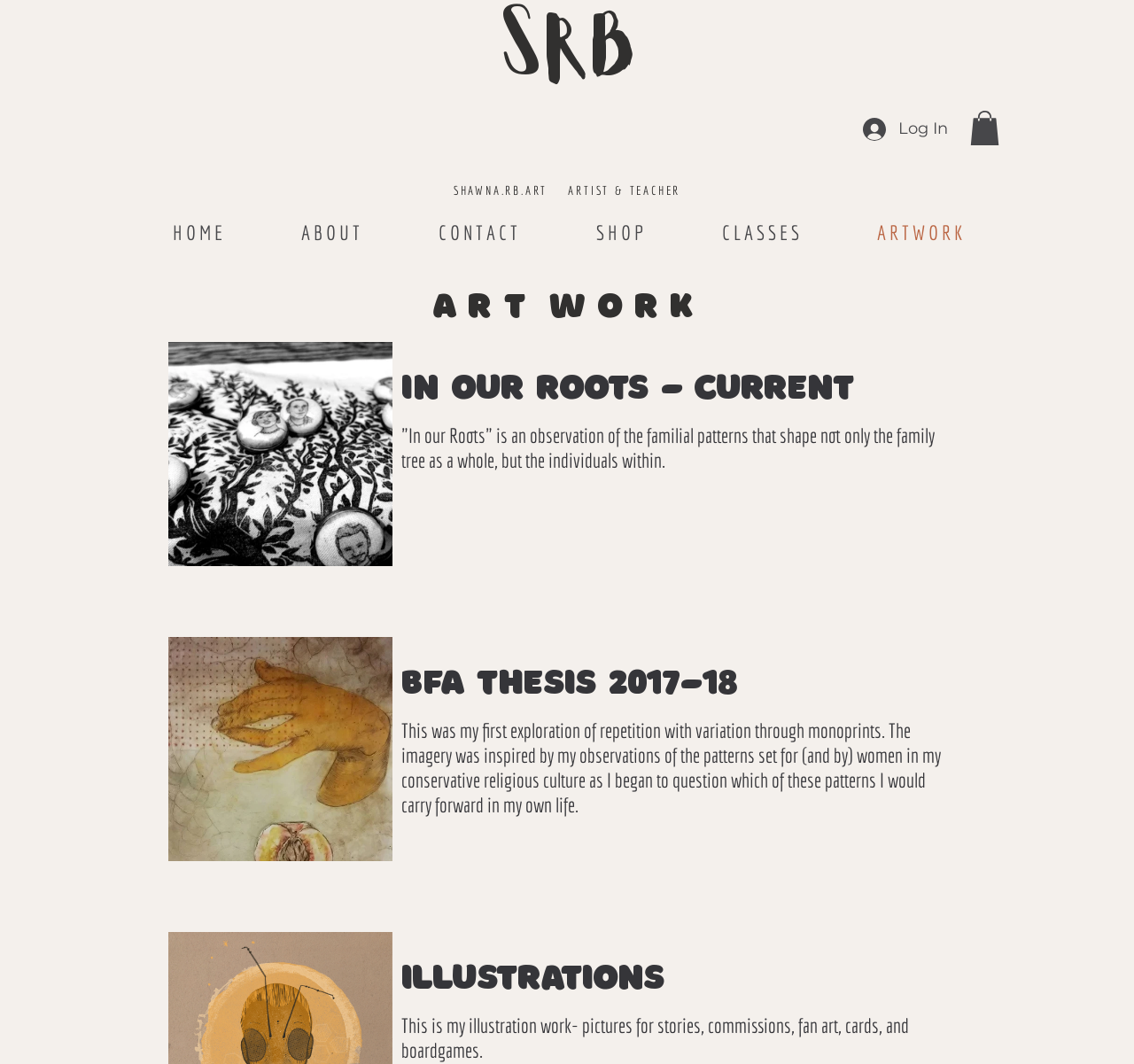Deliver a detailed narrative of the webpage's visual and textual elements.

The webpage is a portfolio page, titled "Portfolio (All) | Mysite". At the top, there is a heading "SRB" positioned near the left side of the page. To the right of the heading, there is a "Log In" button with an accompanying image. Further to the right, there is another button with an image.

Below the top section, there is a larger heading "SHAWNA.RB.ART  ARTIST & TEACHER" that spans almost the entire width of the page. Underneath this heading, there is a navigation menu labeled "Site" that takes up most of the page width. The menu contains links to "HOME", "ABOUT", "CONTACT", "SHOP", "CLASSES", and "ART WORK".

Below the navigation menu, there is a section dedicated to showcasing art work. The section is headed by a heading "ART WORK" and contains two buttons with descriptive text. The first button is titled "In our Roots" and has a lengthy description about the art piece. The second button is titled "BFA Thesis 2017-18" and also has a detailed description of the art work.